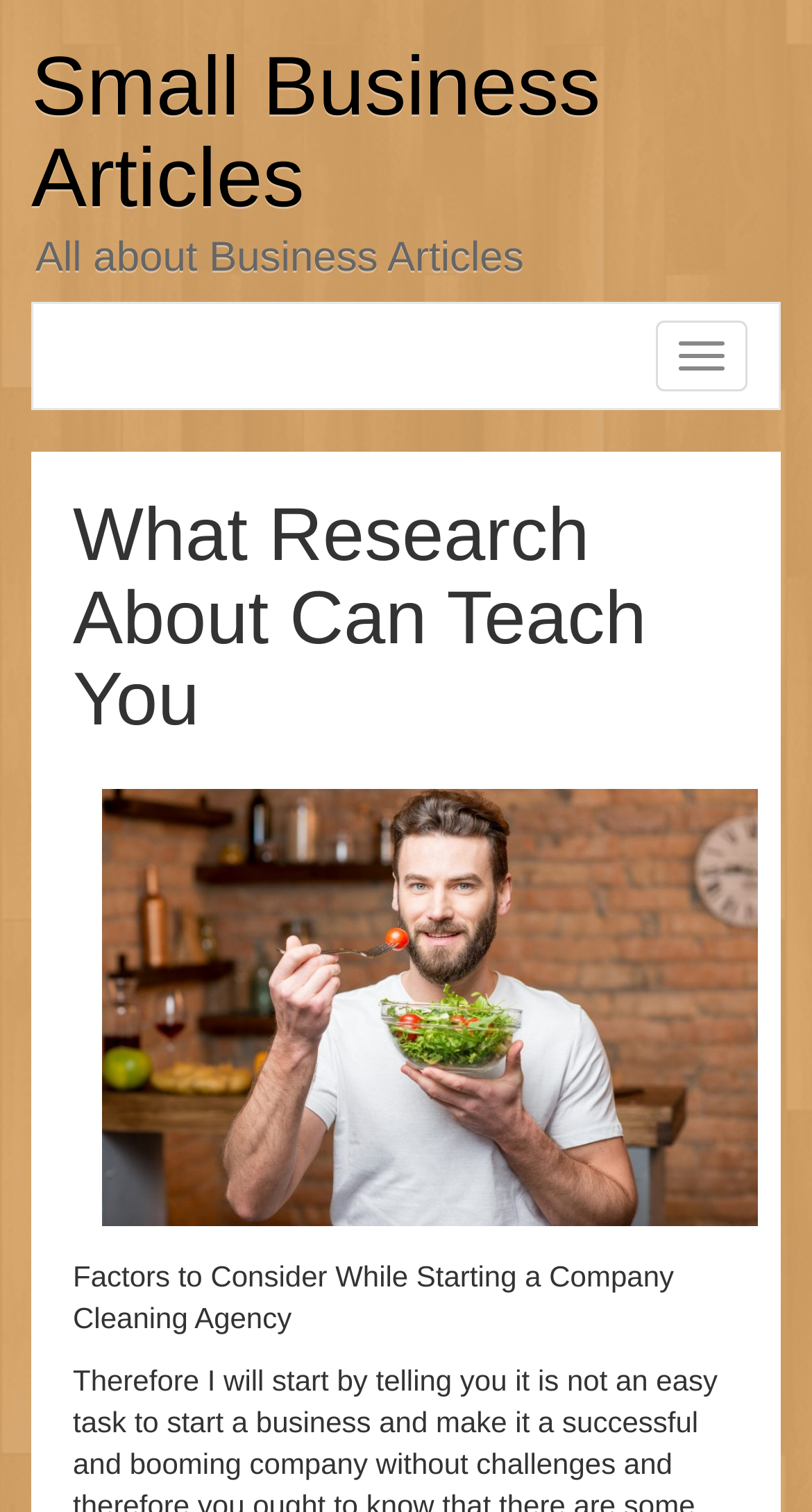What is the topic of the article below the header?
Based on the image, give a concise answer in the form of a single word or short phrase.

Company Cleaning Agency